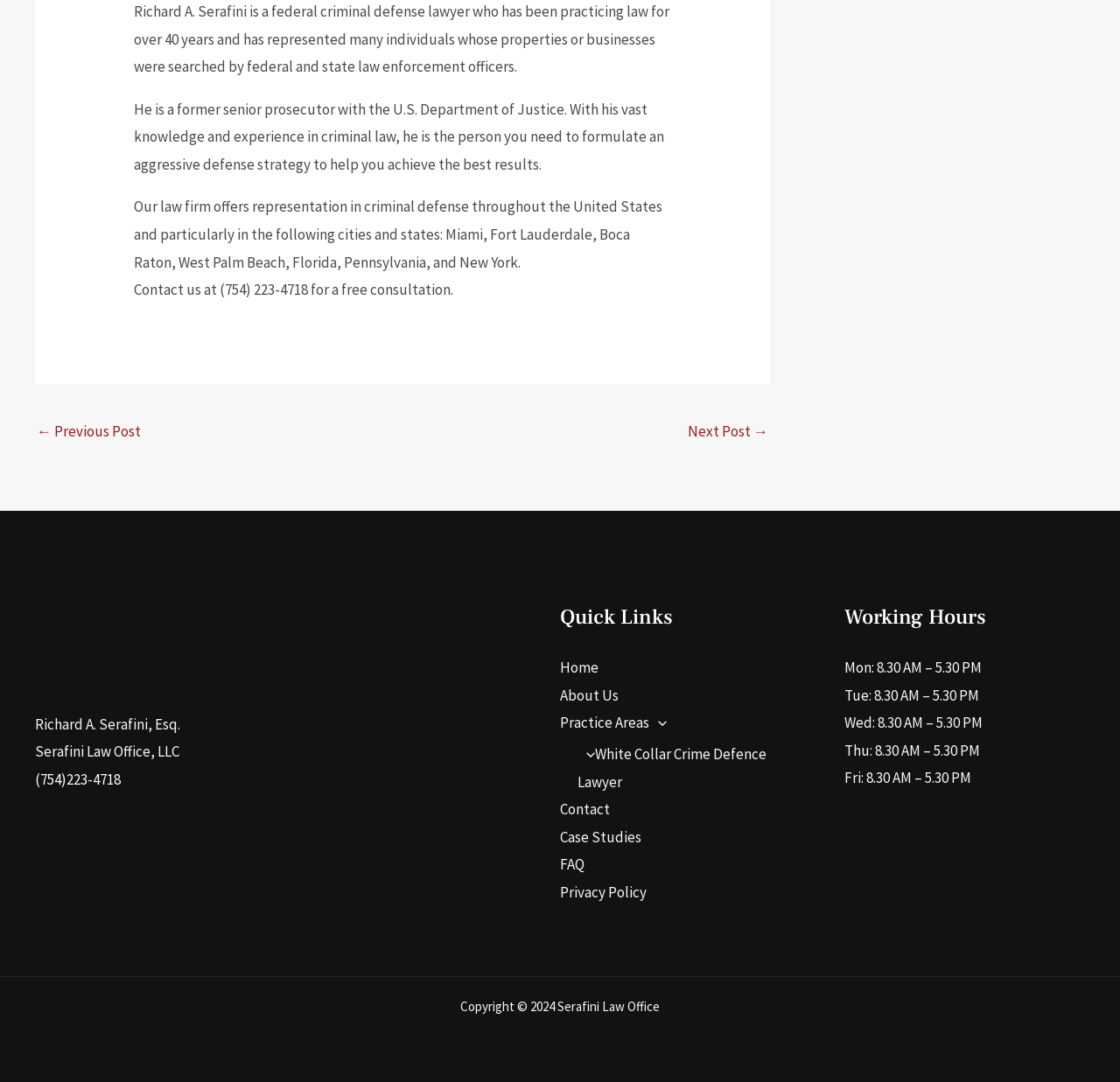Determine the bounding box coordinates of the clickable region to follow the instruction: "Read more about the podcast episode '016: Rick Rivera – HZ#43'".

None